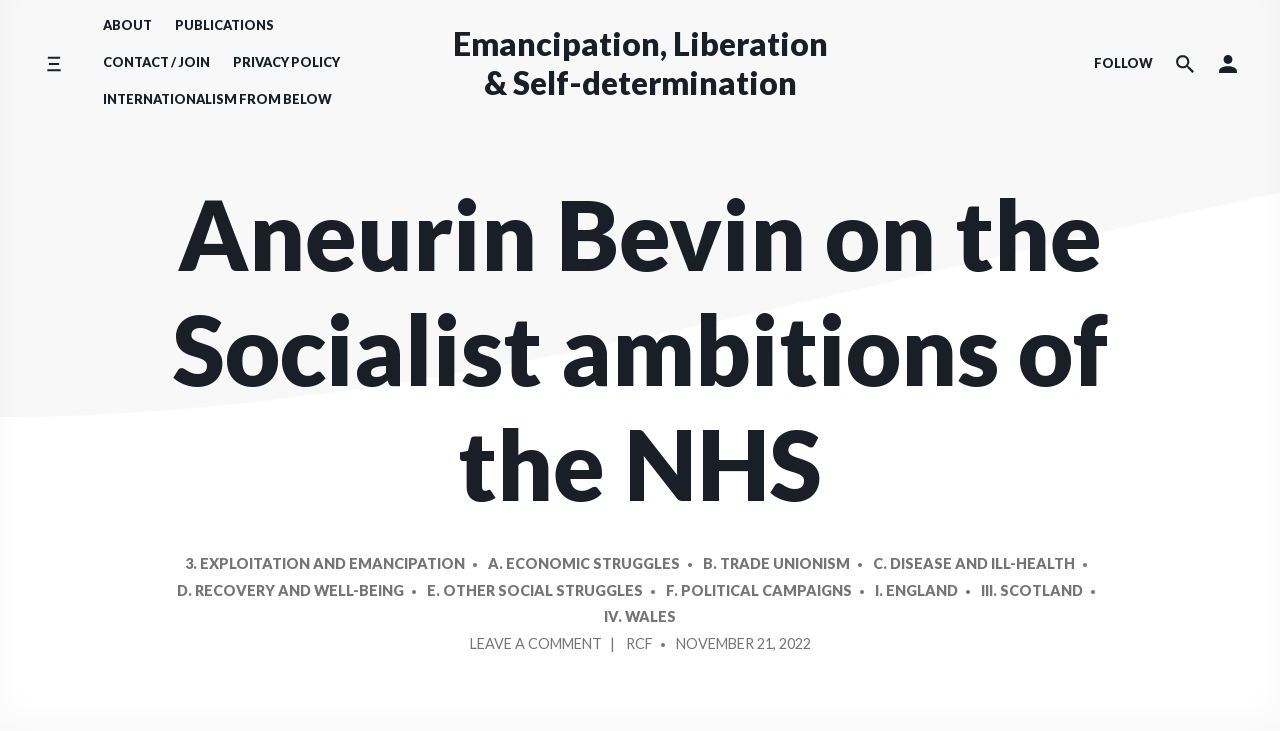Locate the bounding box coordinates of the area you need to click to fulfill this instruction: 'Go to ABOUT page'. The coordinates must be in the form of four float numbers ranging from 0 to 1: [left, top, right, bottom].

[0.072, 0.011, 0.128, 0.062]